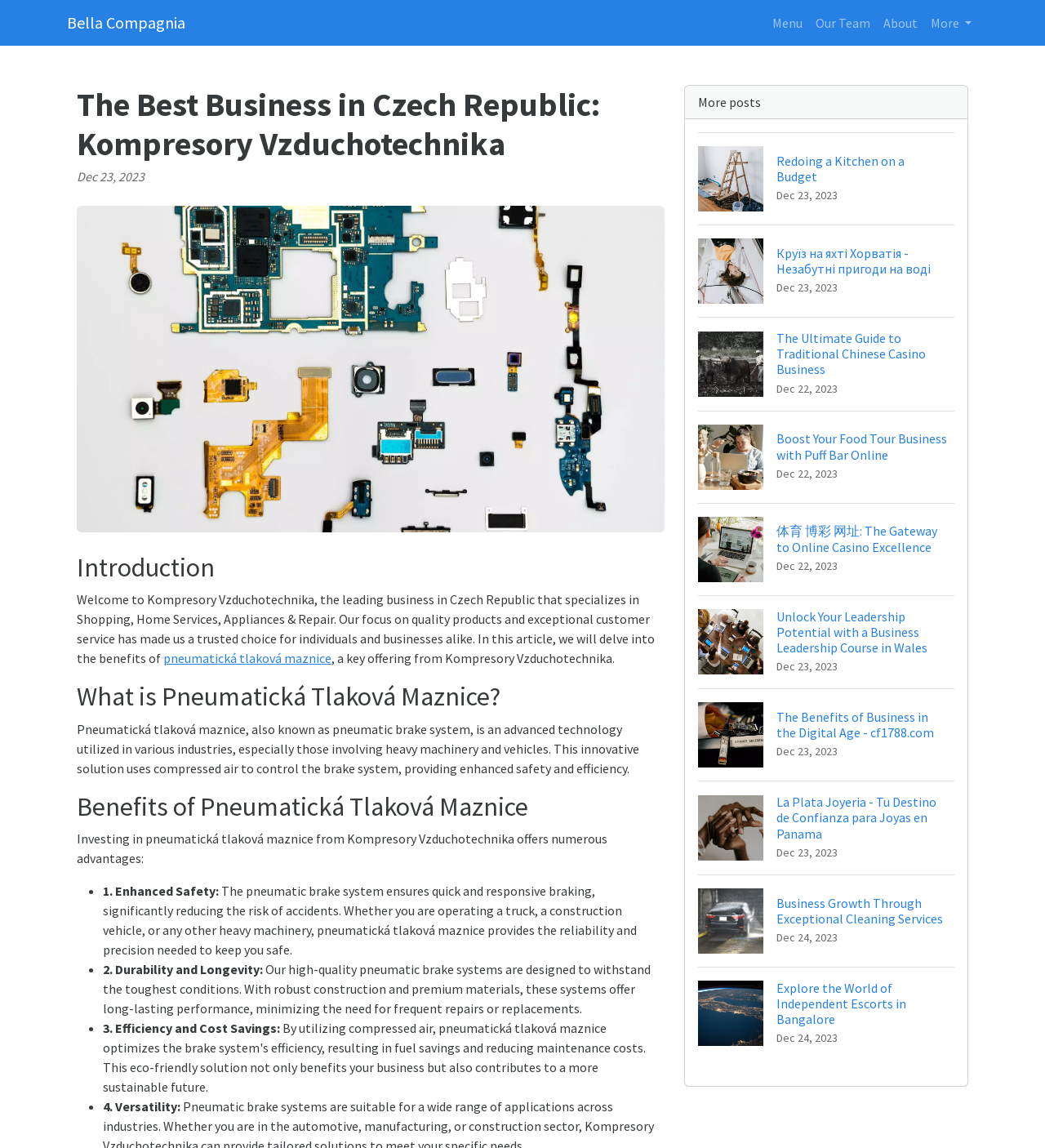Can you extract the primary headline text from the webpage?

The Best Business in Czech Republic: Kompresory Vzduchotechnika